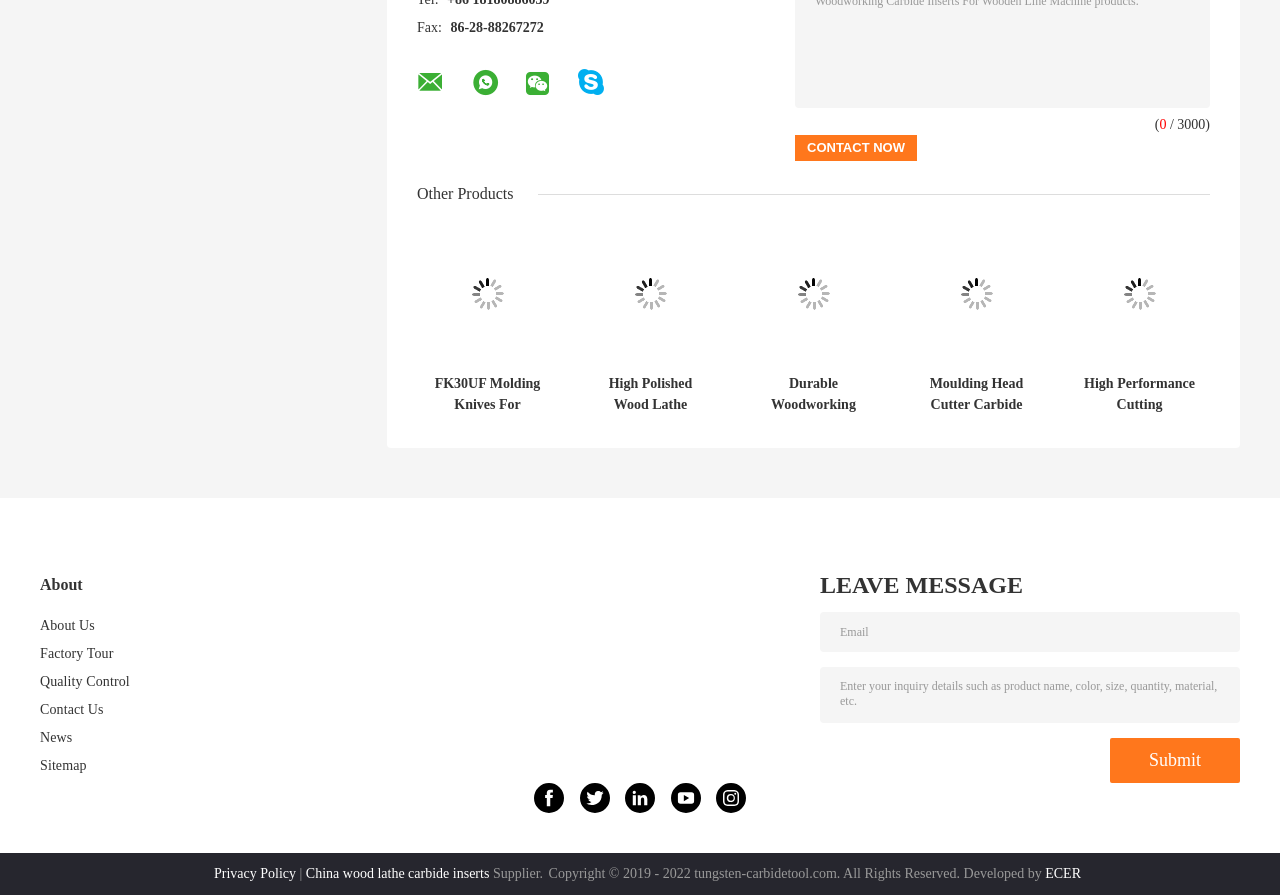Please identify the bounding box coordinates of the element I should click to complete this instruction: 'Call the phone number'. The coordinates should be given as four float numbers between 0 and 1, like this: [left, top, right, bottom].

None